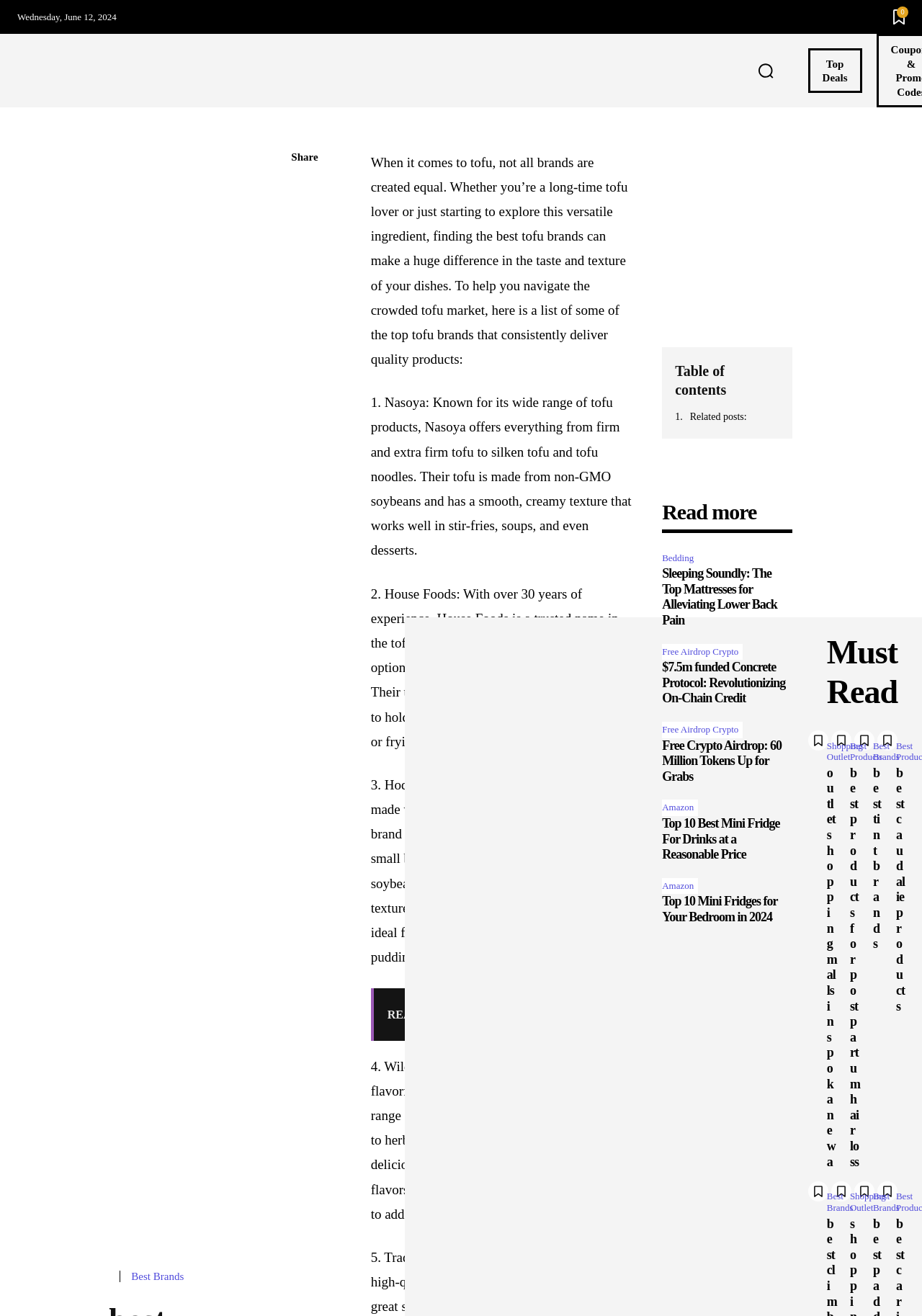Determine the bounding box coordinates of the section I need to click to execute the following instruction: "Search for something". Provide the coordinates as four float numbers between 0 and 1, i.e., [left, top, right, bottom].

[0.808, 0.038, 0.853, 0.069]